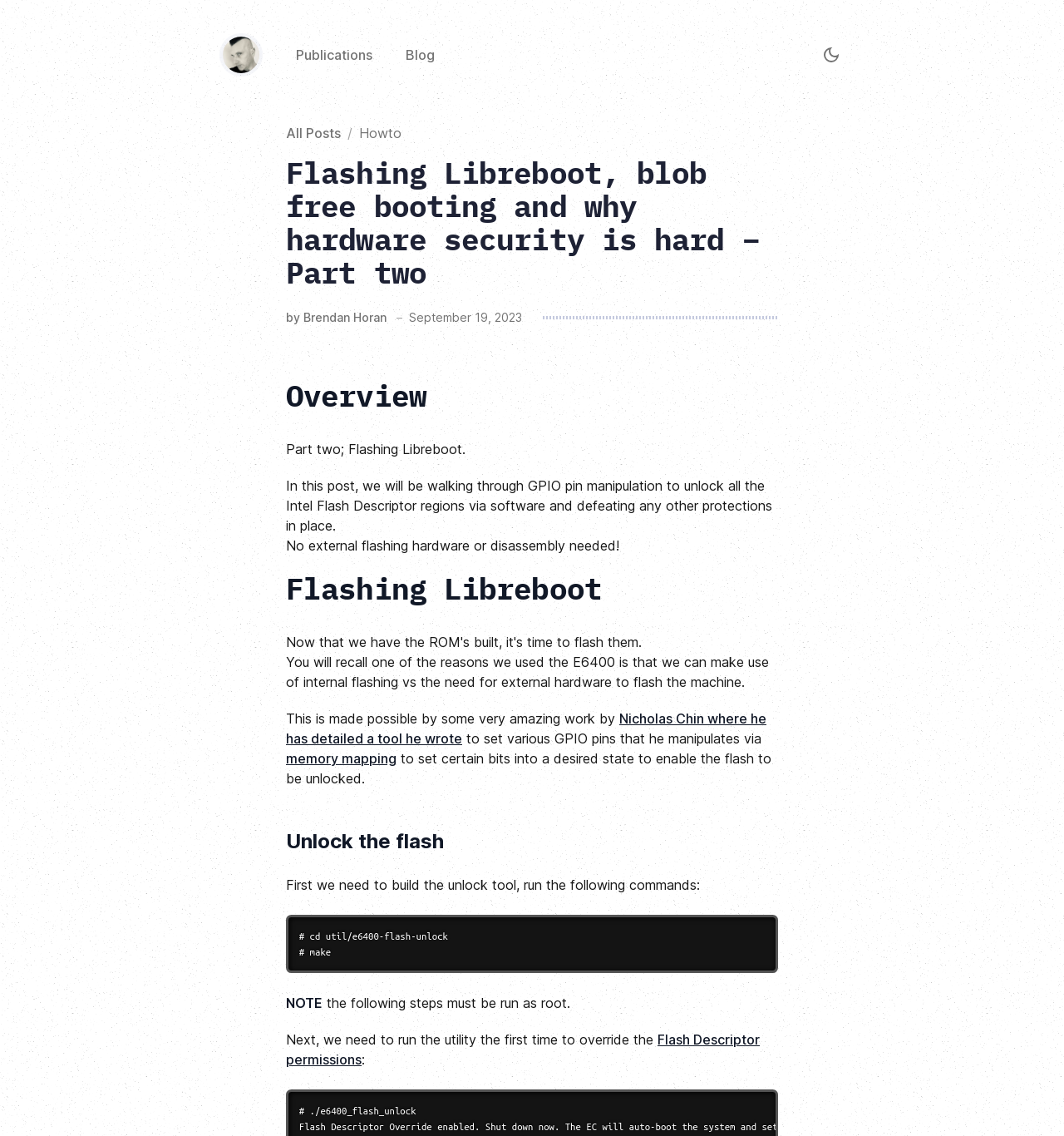What is the date of the blog post?
Please provide a single word or phrase in response based on the screenshot.

September 19, 2023